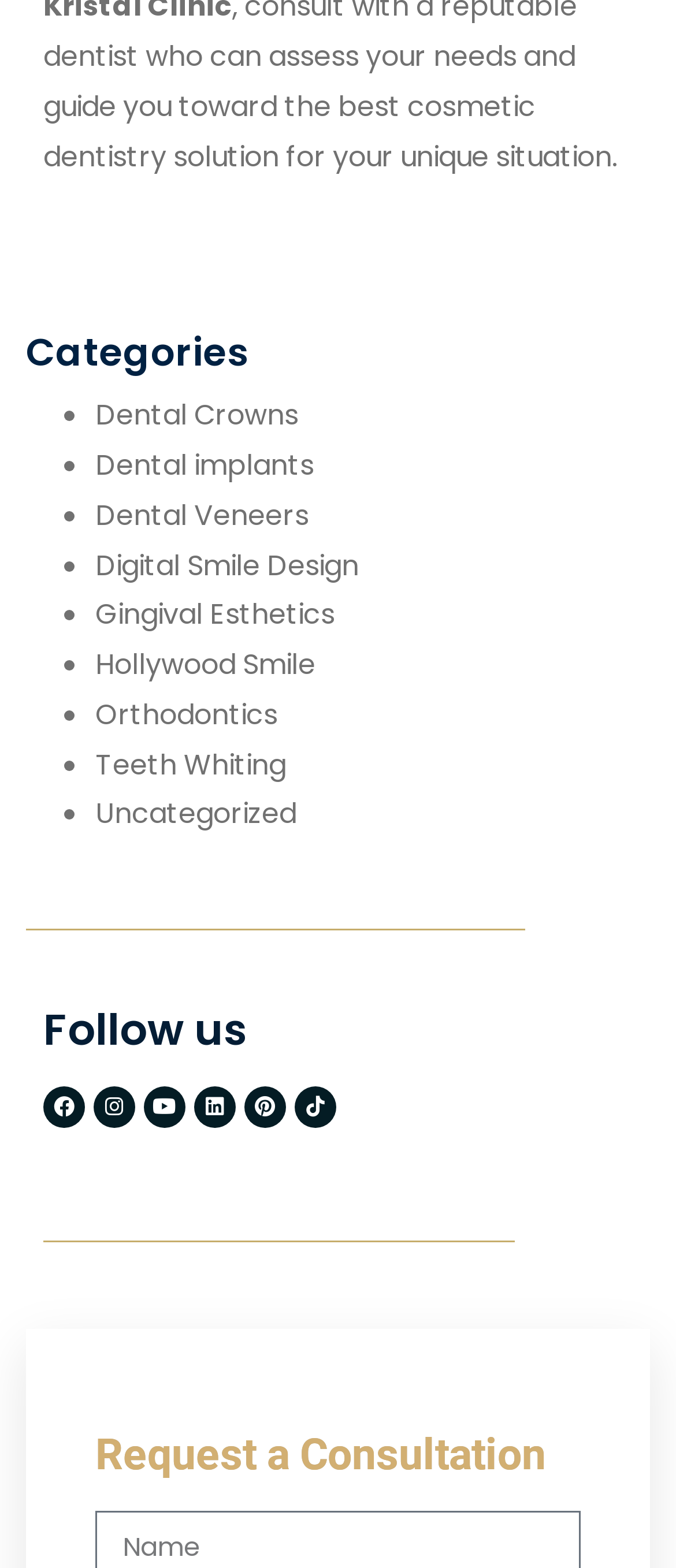Please predict the bounding box coordinates of the element's region where a click is necessary to complete the following instruction: "request a consultation". The coordinates should be represented by four float numbers between 0 and 1, i.e., [left, top, right, bottom].

[0.141, 0.914, 0.859, 0.942]